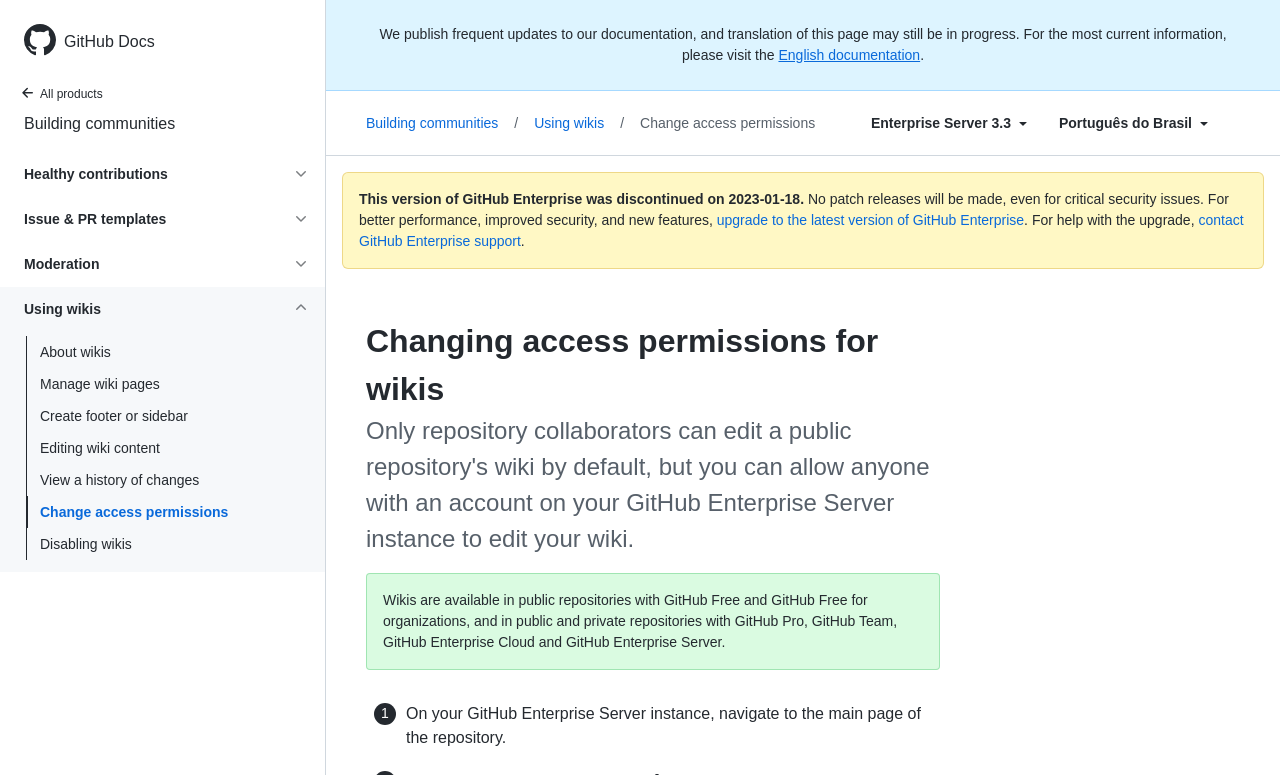From the webpage screenshot, predict the bounding box coordinates (top-left x, top-left y, bottom-right x, bottom-right y) for the UI element described here: Create footer or sidebar

[0.0, 0.519, 0.254, 0.555]